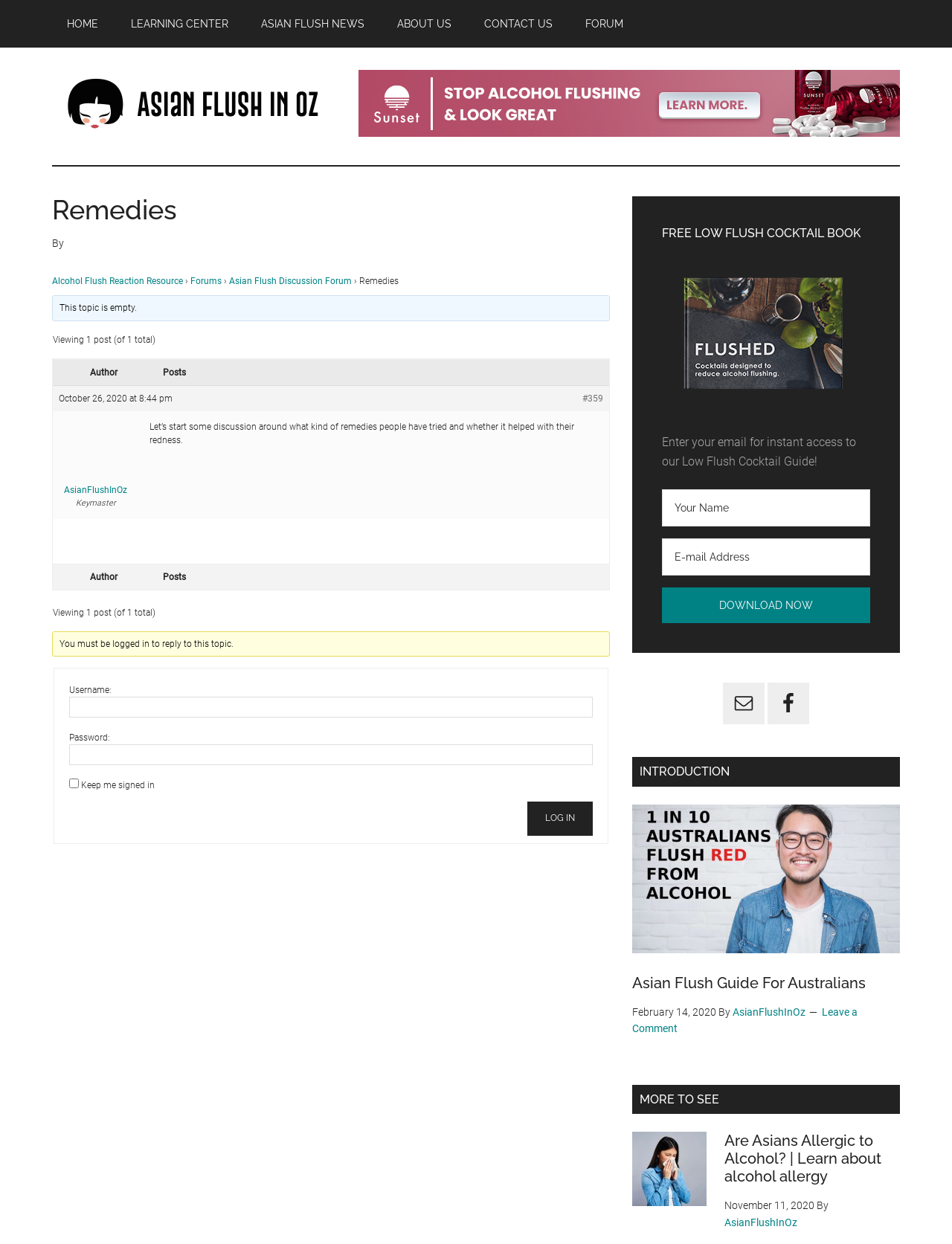Describe all the key features of the webpage in detail.

This webpage is about Asian Flush remedies and discussions. At the top, there are three "Skip to" links, followed by a navigation menu with seven links: "HOME", "LEARNING CENTER", "ASIAN FLUSH NEWS", "ABOUT US", "CONTACT US", "FORUM", and a logo "Asian Flush in Oz" with an image. Below the navigation menu, there is a banner with an image and a text "Resource for Alcohol Flush Reaction".

The main content area is divided into two sections. On the left, there is a discussion forum with a heading "Remedies" and a topic "Let's start some discussion around what kind of remedies people have tried and whether it helped with their redness." The topic is empty, and there is a message indicating that the user must be logged in to reply. There is also a login form with fields for username, password, and a checkbox to keep the user signed in.

On the right, there is a primary sidebar with several sections. The first section has a heading "FREE LOW FLUSH COCKTAIL BOOK" and an image of a book cover. Below the image, there is a form to enter an email address to download the book. The second section has links to email and Facebook, and the third section has an introduction to Asian Flush and a guide for Australians. The guide has a heading, a link to the guide, and a timestamp. There is also a link to leave a comment. The last section has a heading "MORE TO SEE" and a link to an article about alcohol allergy.

Overall, the webpage is focused on discussing remedies for Asian Flush and providing resources for those affected by it.